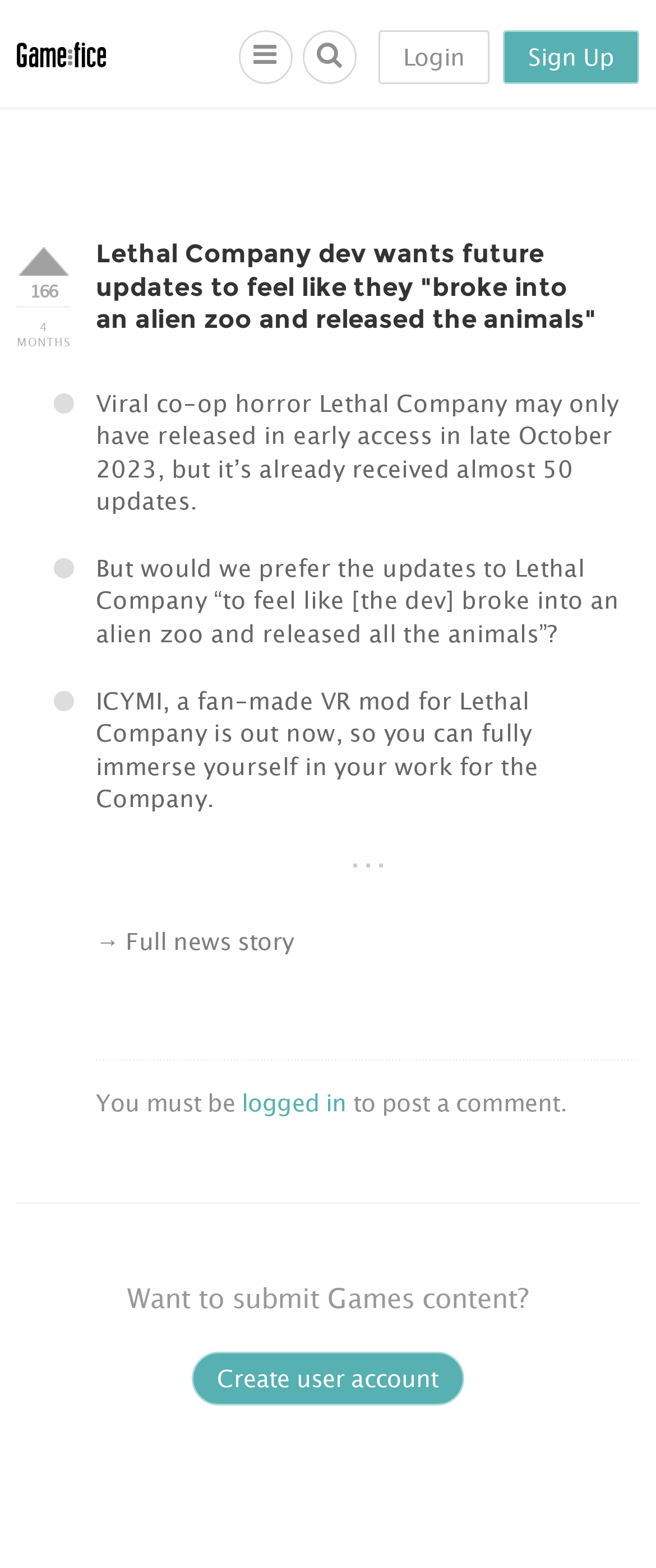Provide the bounding box for the UI element matching this description: "Login".

[0.576, 0.019, 0.747, 0.054]